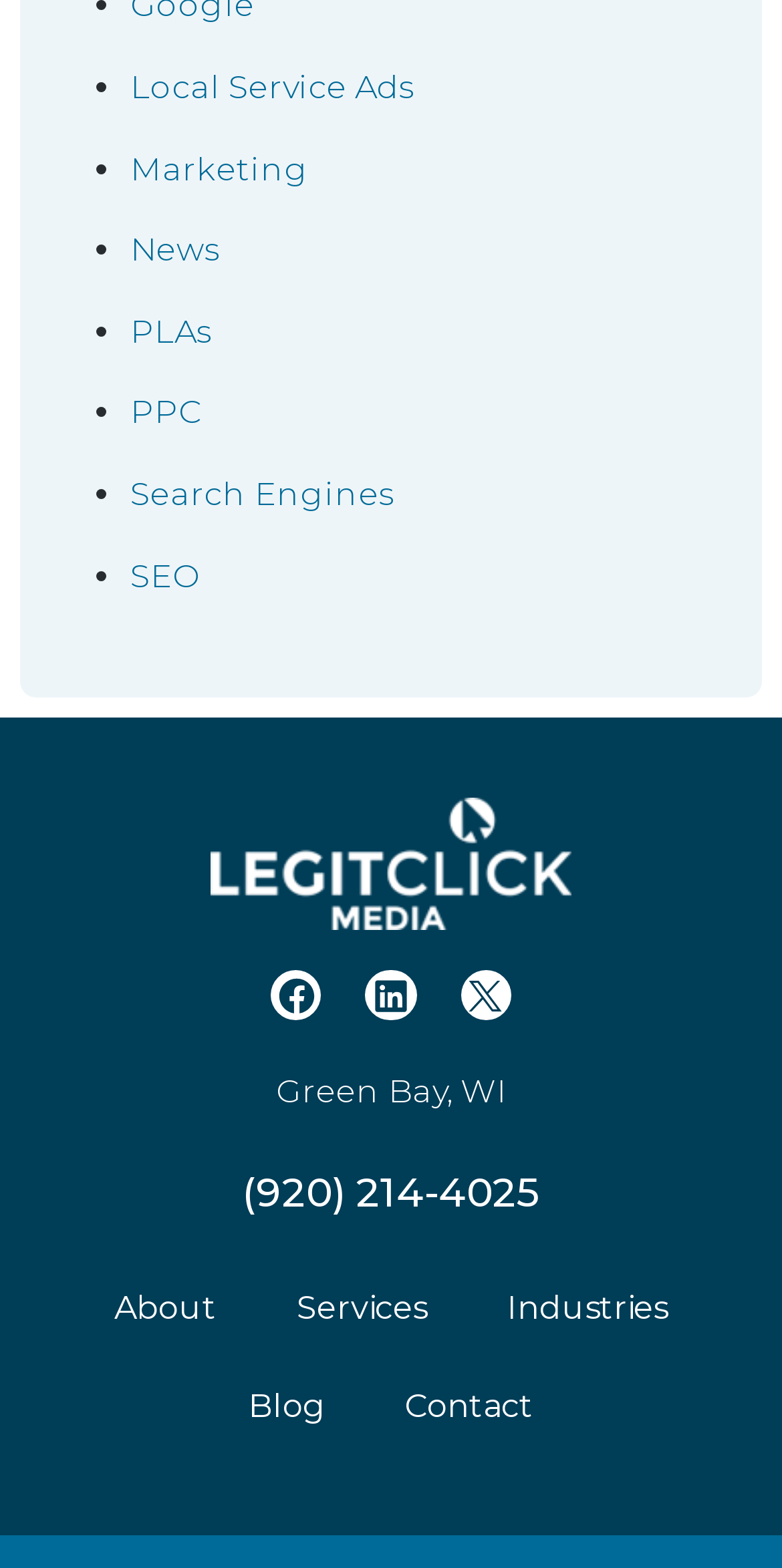Use a single word or phrase to answer the question: How many social media links are there?

3